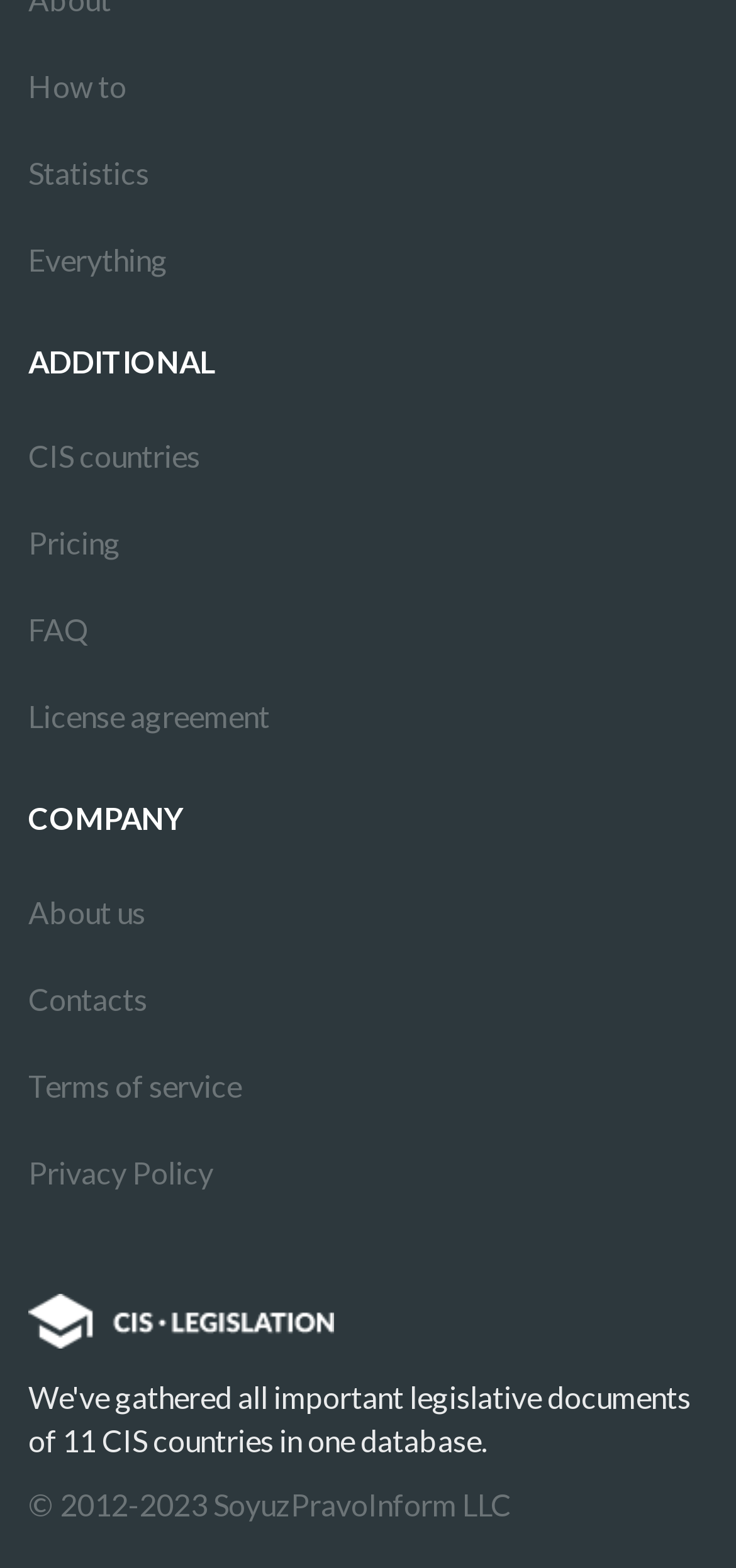Please identify the bounding box coordinates of the element that needs to be clicked to perform the following instruction: "View 'Statistics'".

[0.038, 0.084, 0.962, 0.139]